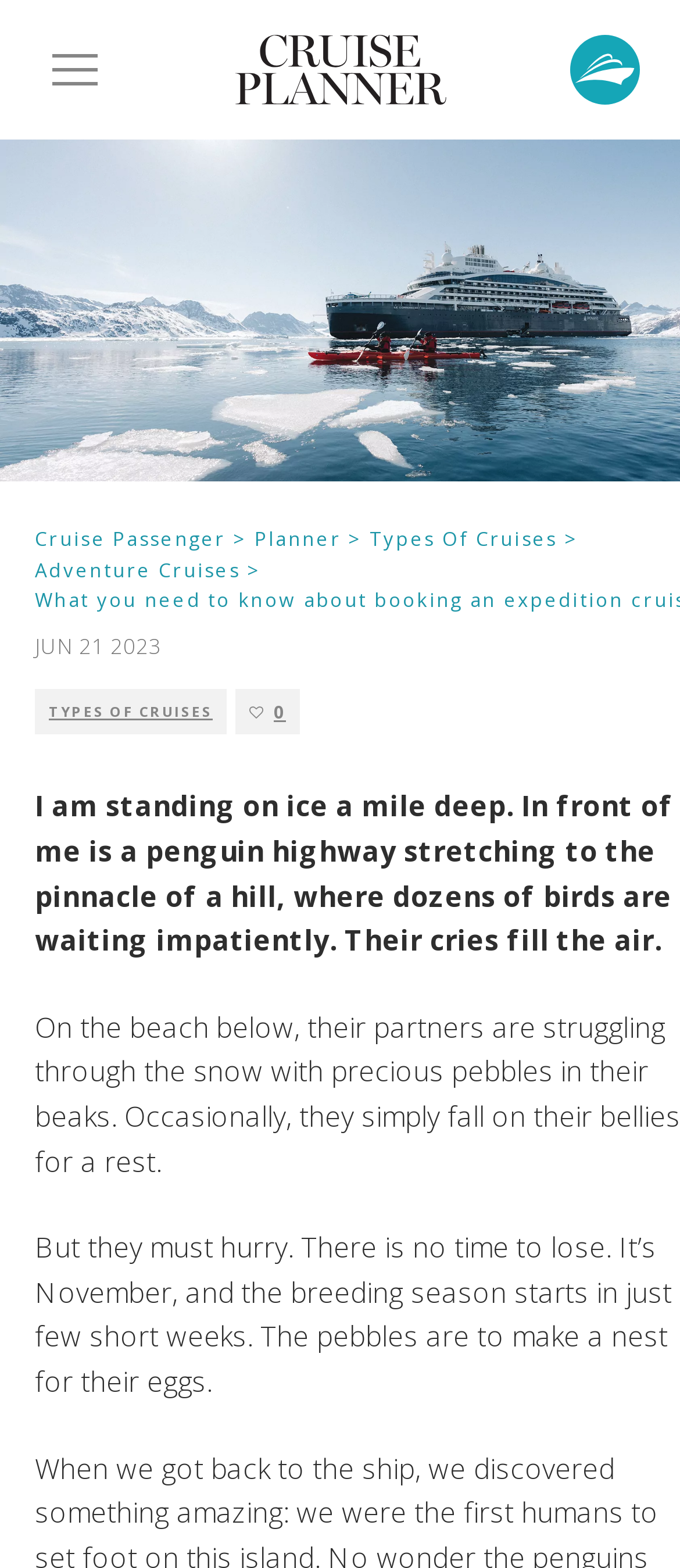Please provide the bounding box coordinates for the element that needs to be clicked to perform the following instruction: "Go to Cruise Passenger Planner homepage". The coordinates should be given as four float numbers between 0 and 1, i.e., [left, top, right, bottom].

[0.324, 0.022, 0.676, 0.067]